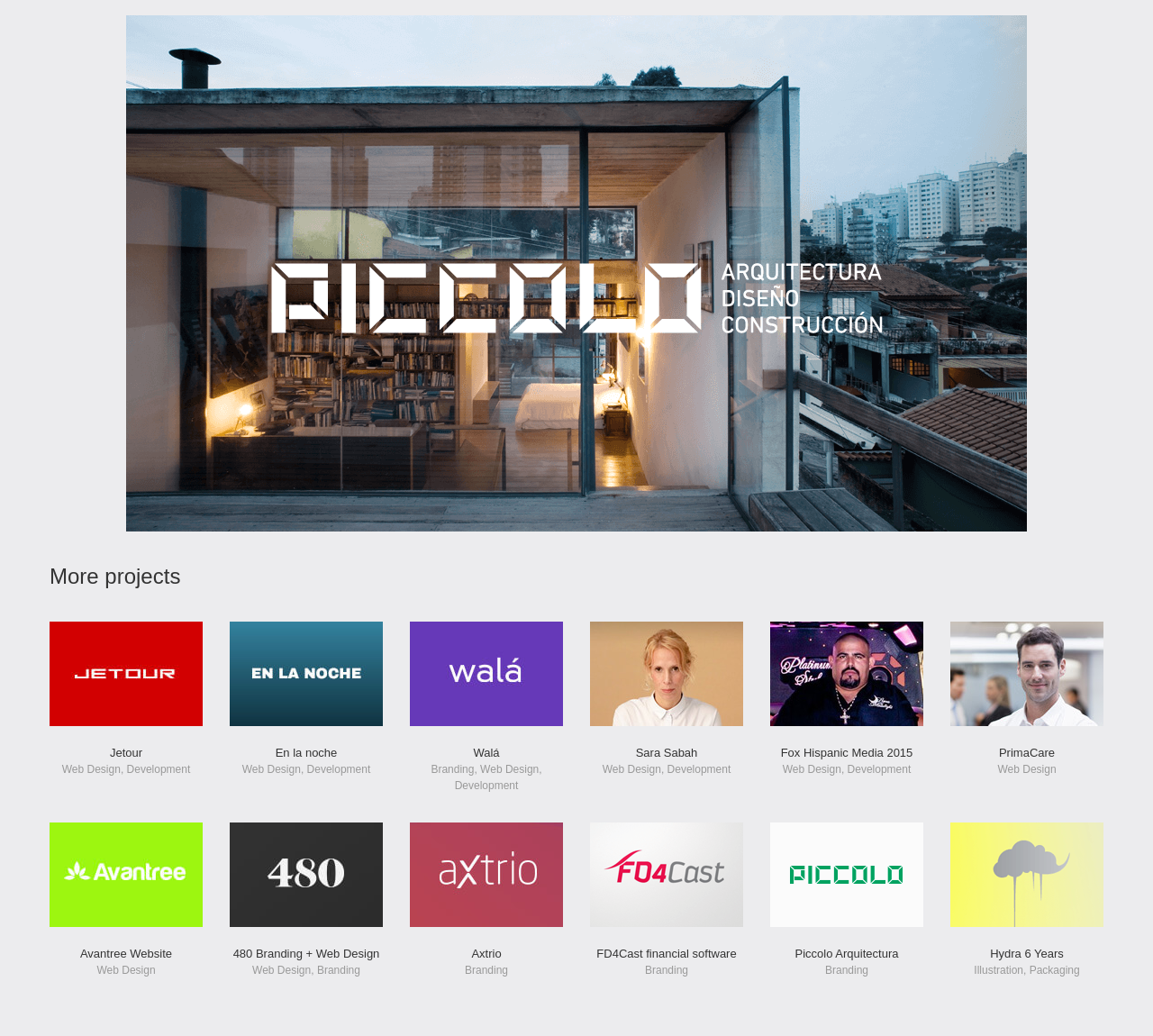How many projects are displayed on this webpage?
Please provide a comprehensive answer based on the visual information in the image.

I counted the number of links on the webpage, each representing a project, and found 12 projects in total.